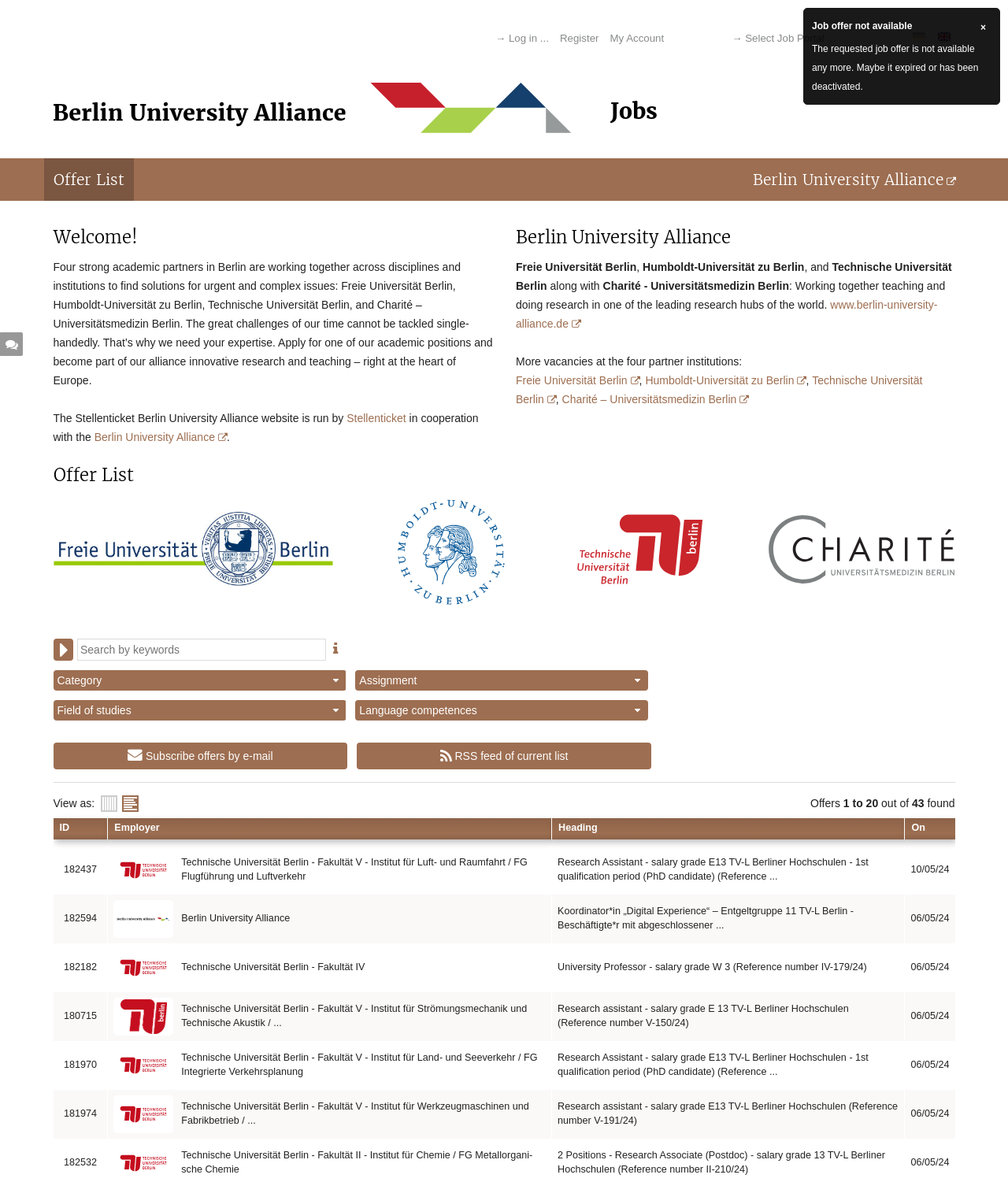Please find the bounding box coordinates of the section that needs to be clicked to achieve this instruction: "Select a category".

[0.053, 0.567, 0.343, 0.586]